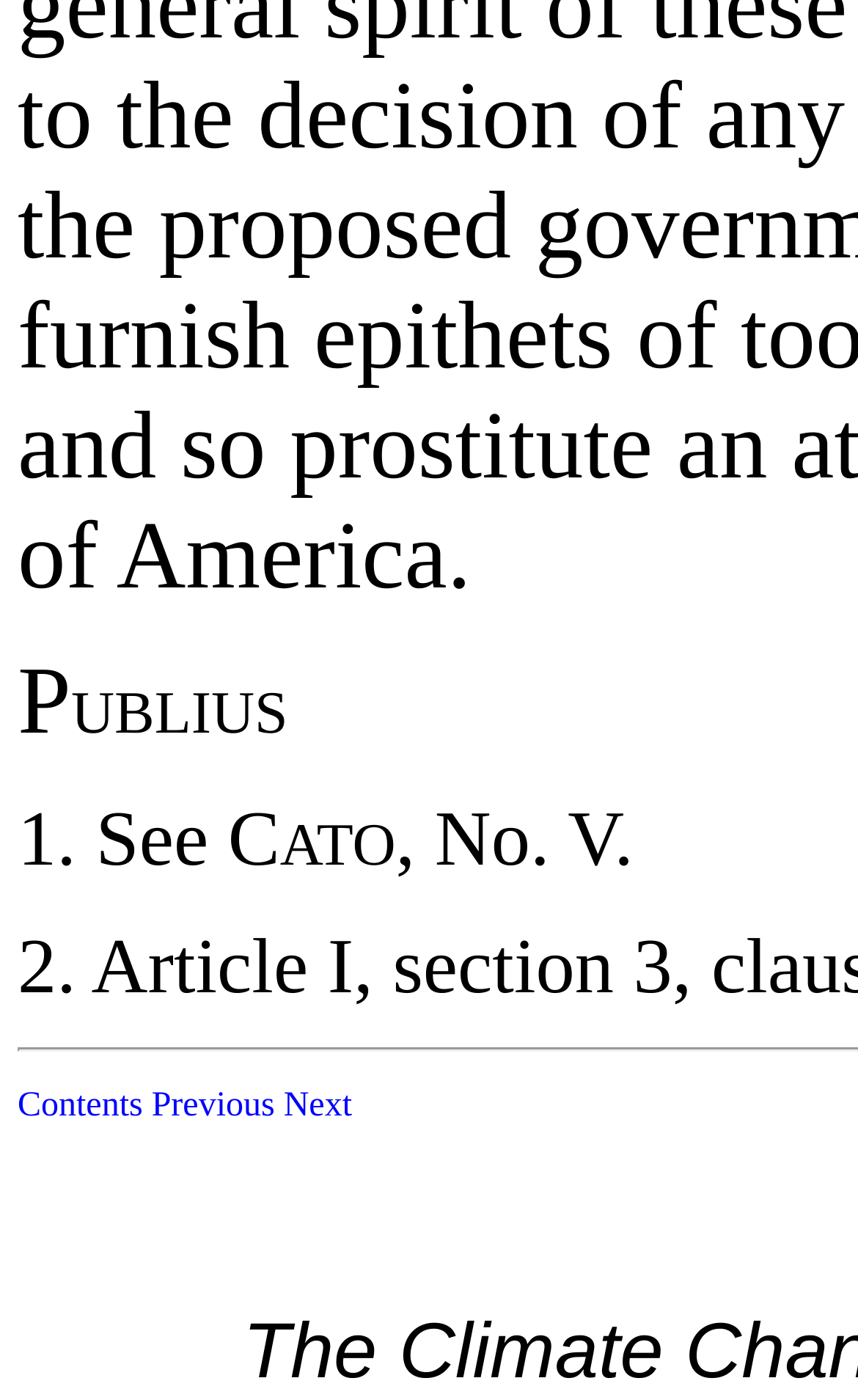What is the text next to 'ATO'?
Refer to the image and respond with a one-word or short-phrase answer.

, No. V.